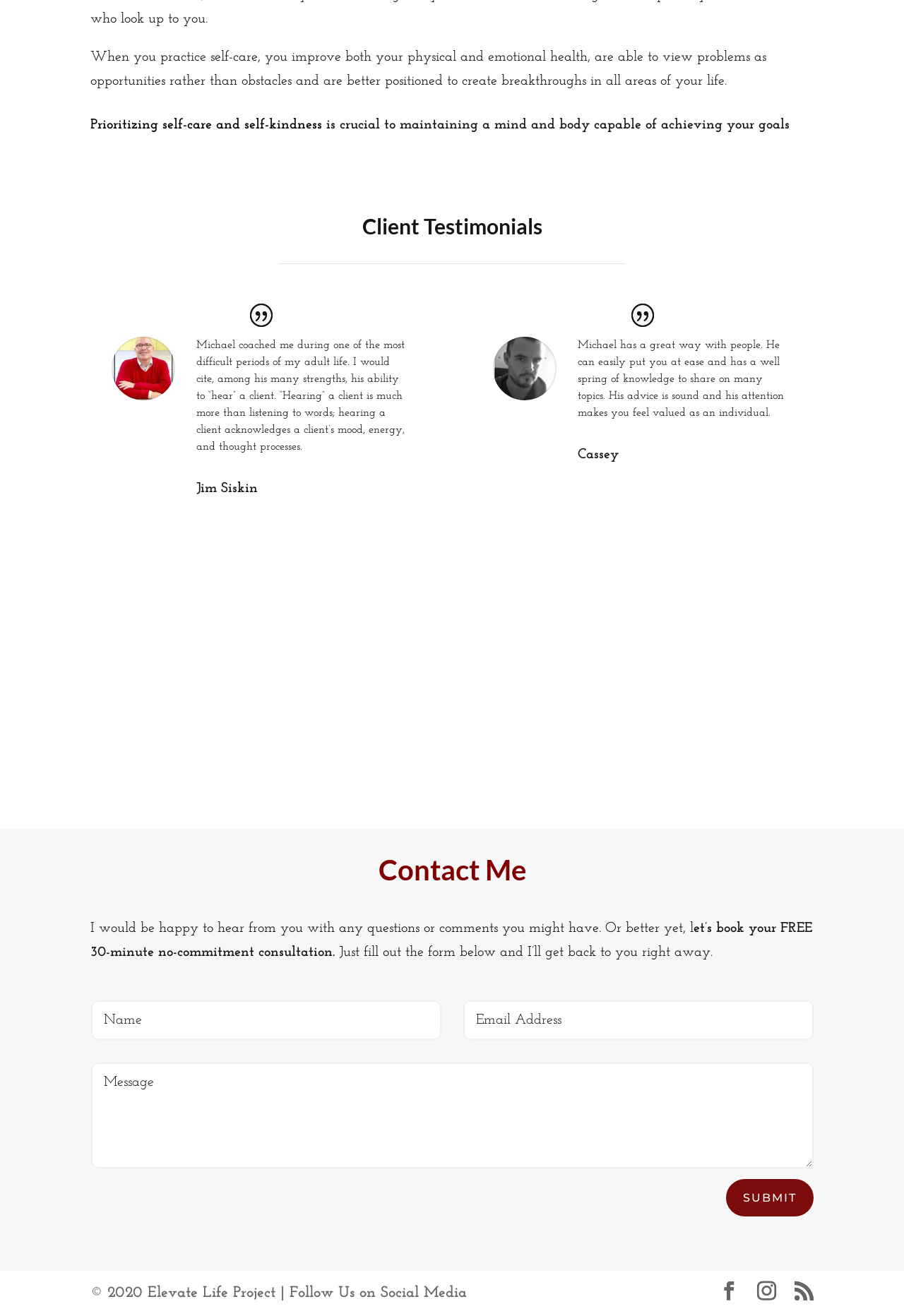Can you show the bounding box coordinates of the region to click on to complete the task described in the instruction: "Fill out the form below"?

[0.101, 0.76, 0.488, 0.79]